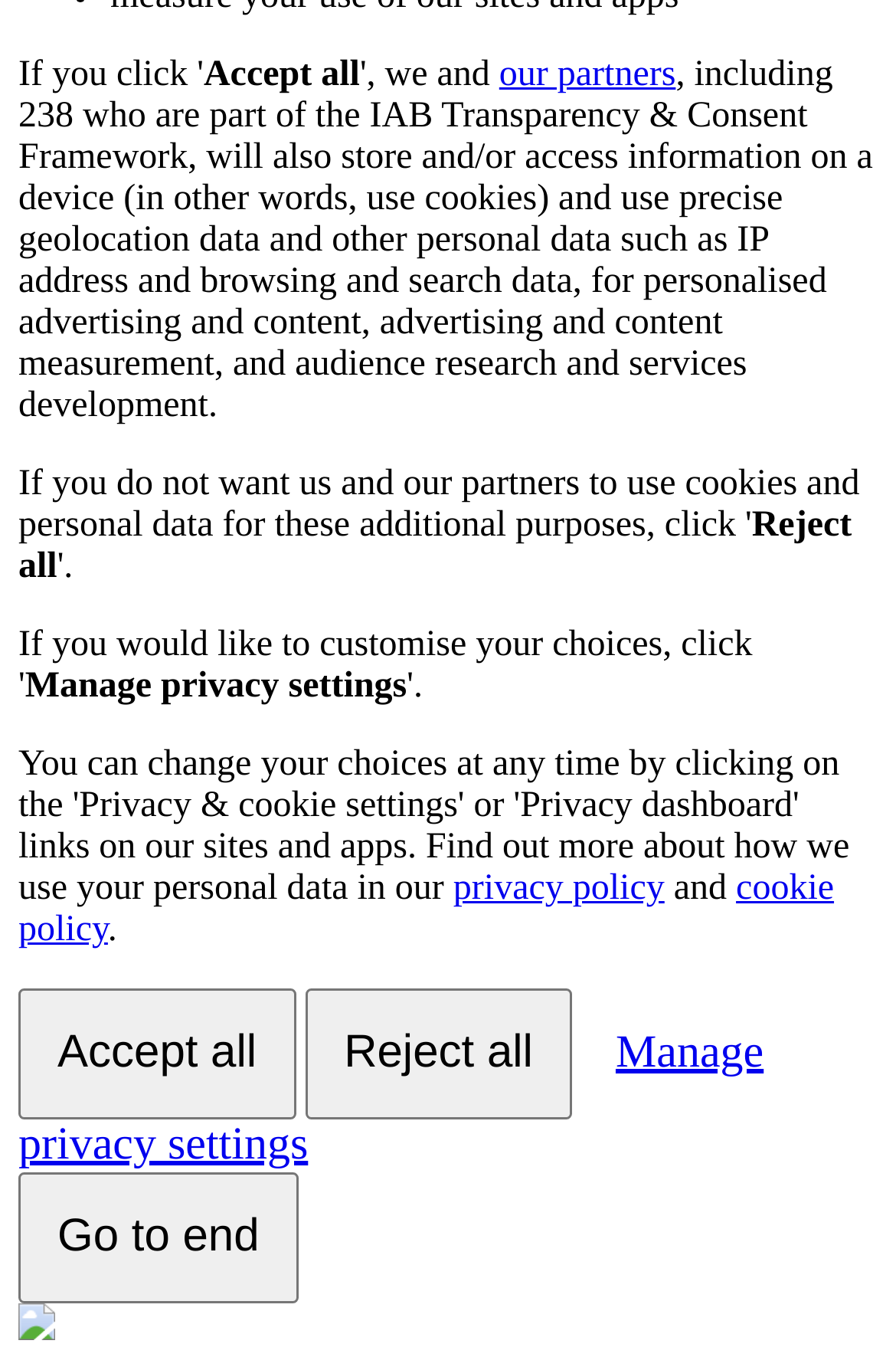Bounding box coordinates are specified in the format (top-left x, top-left y, bottom-right x, bottom-right y). All values are floating point numbers bounded between 0 and 1. Please provide the bounding box coordinate of the region this sentence describes: Vaccine

None